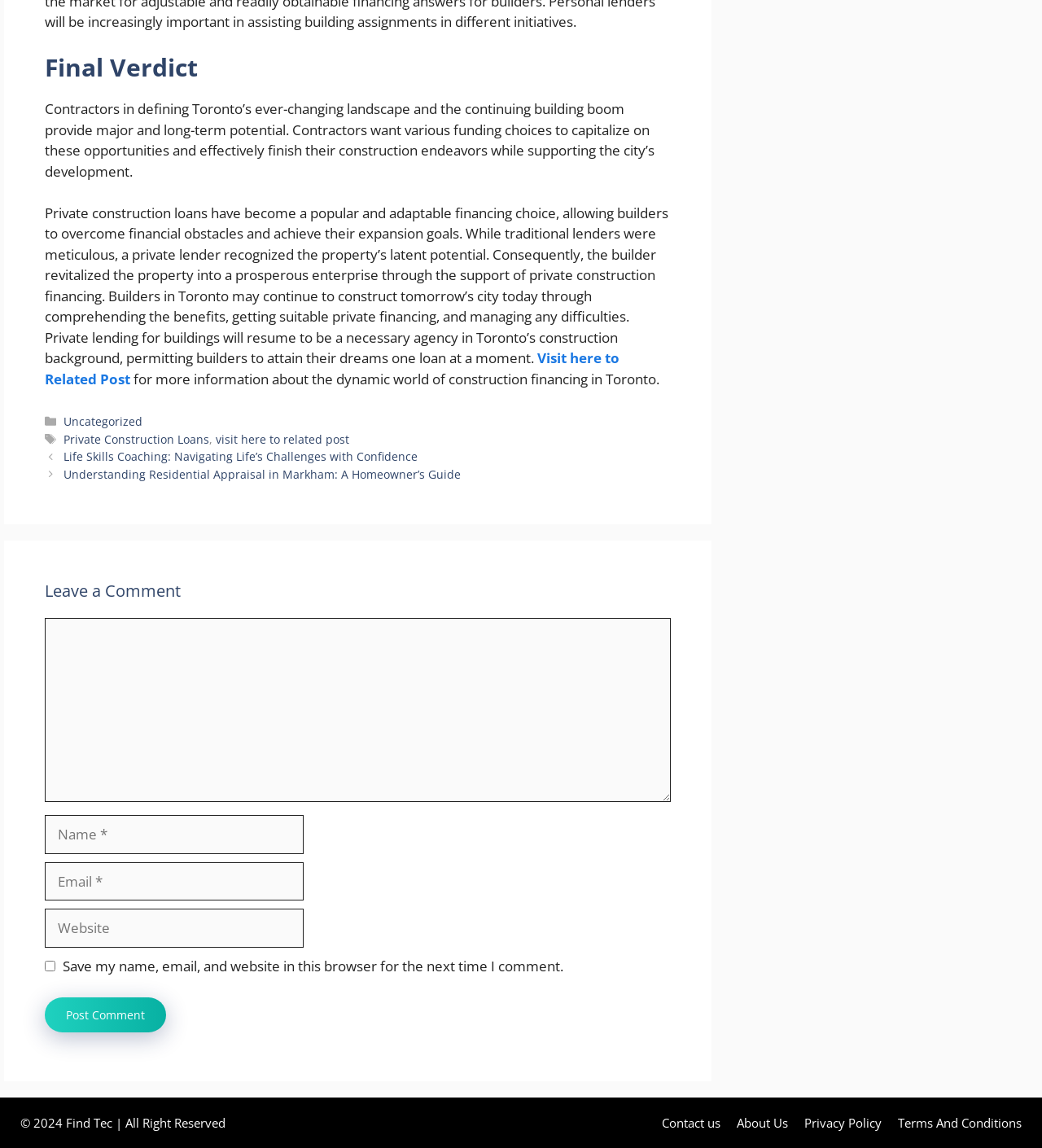What is the main topic of the article?
Based on the screenshot, provide a one-word or short-phrase response.

Private construction loans